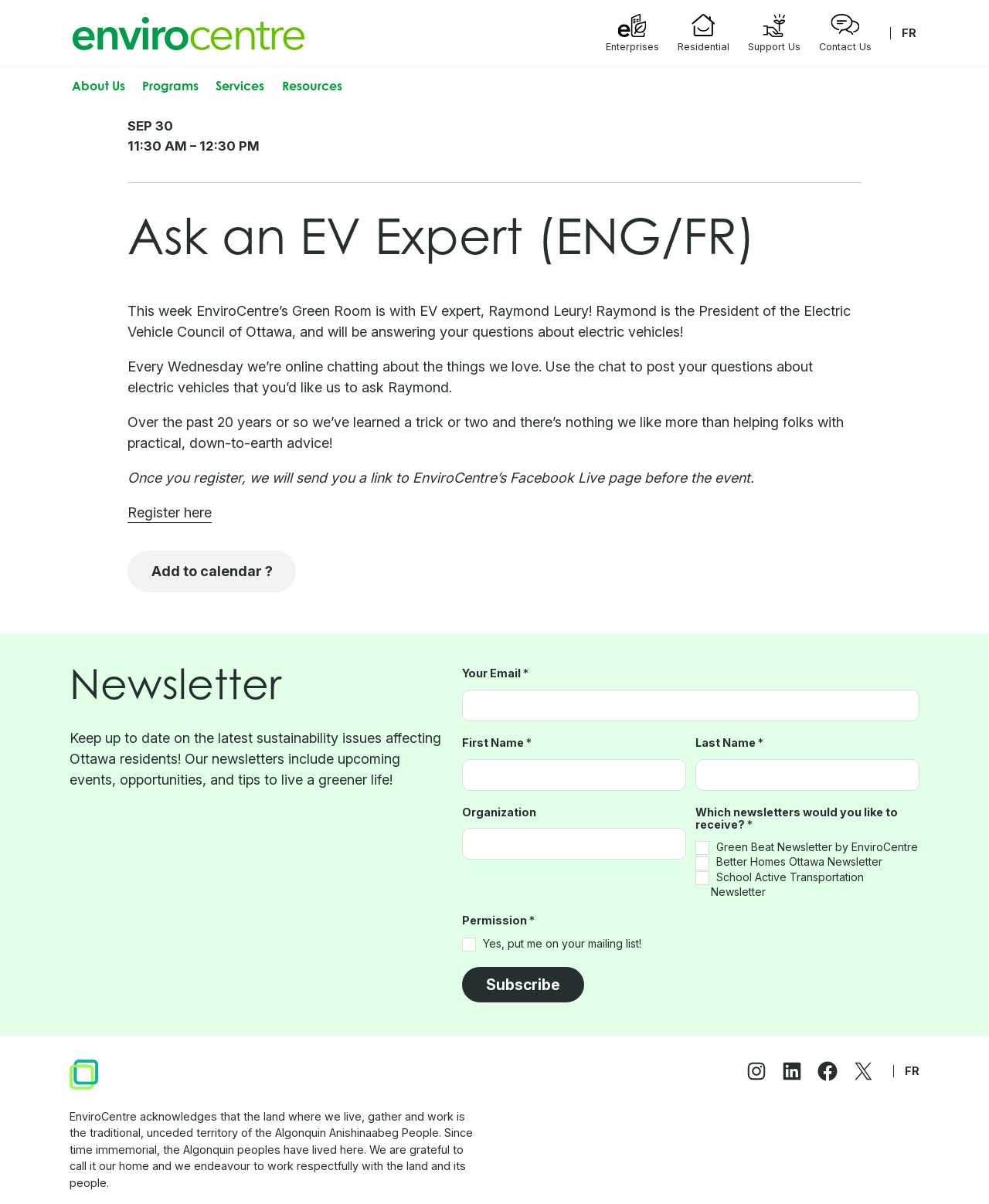Find the bounding box coordinates of the element to click in order to complete the given instruction: "Click on the 'EnviroCentre' link."

[0.073, 0.014, 0.308, 0.041]